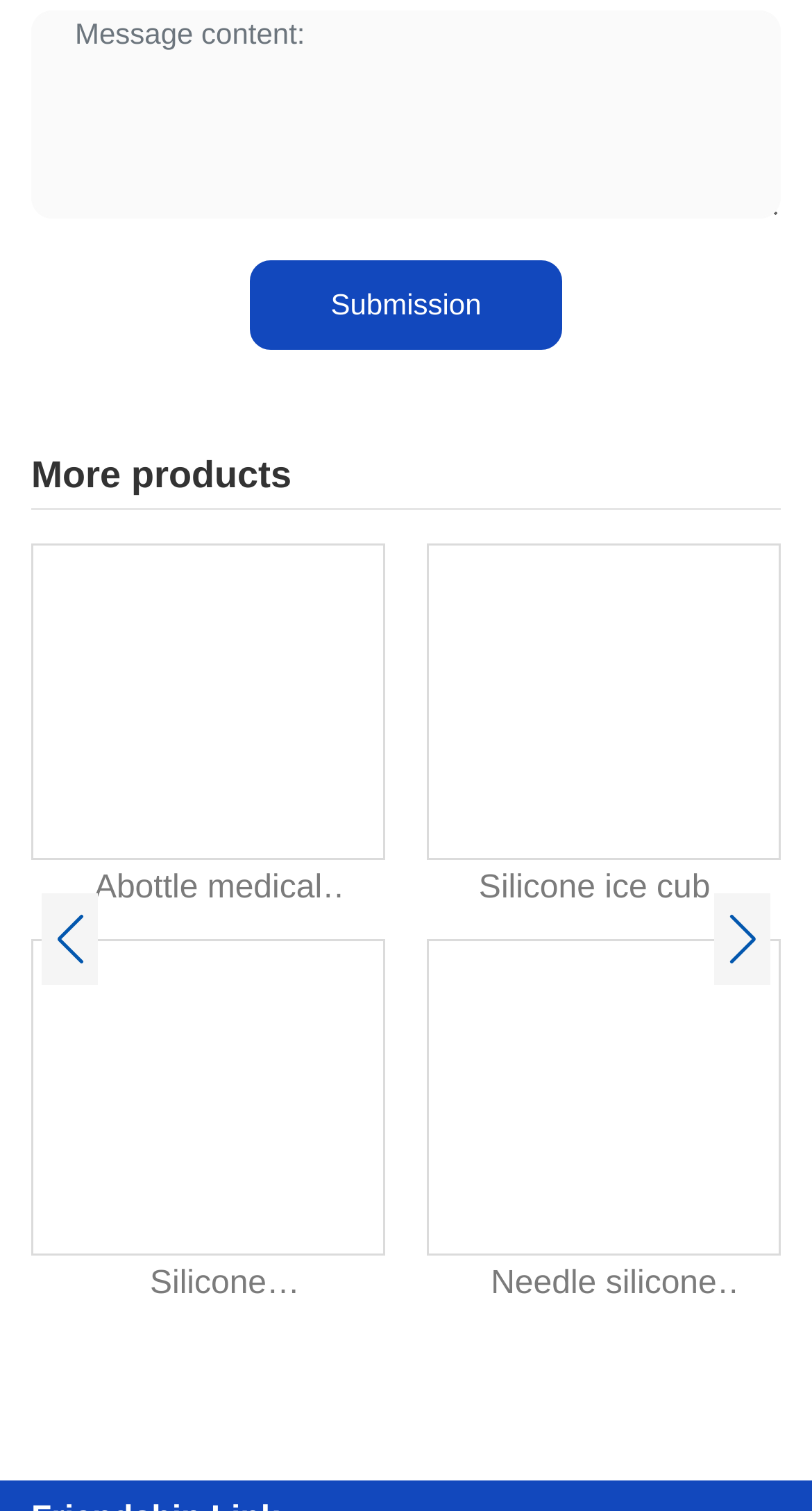What is the purpose of the 'Message content' textbox?
Refer to the image and provide a one-word or short phrase answer.

Submission